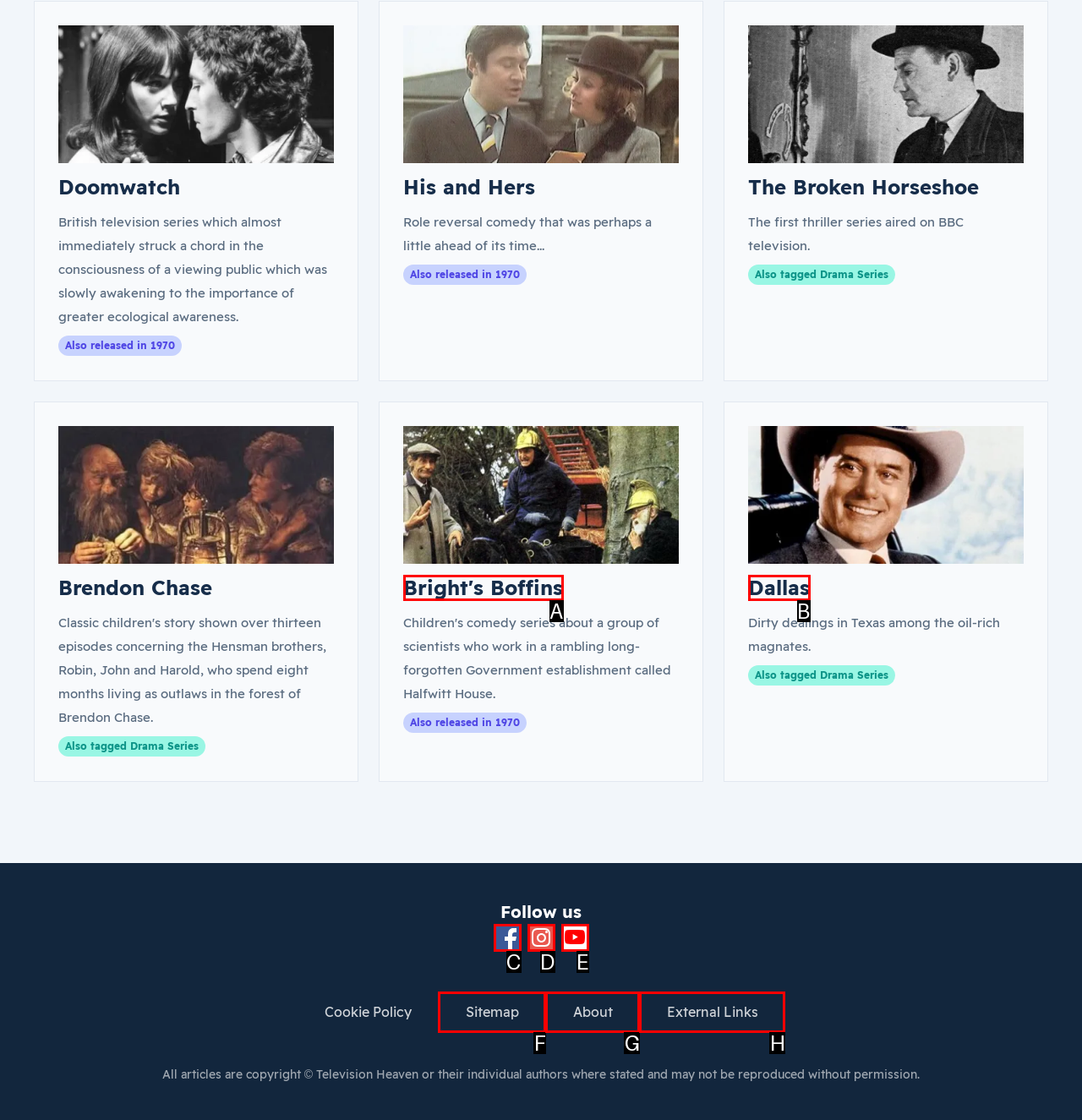Match the element description: About to the correct HTML element. Answer with the letter of the selected option.

G